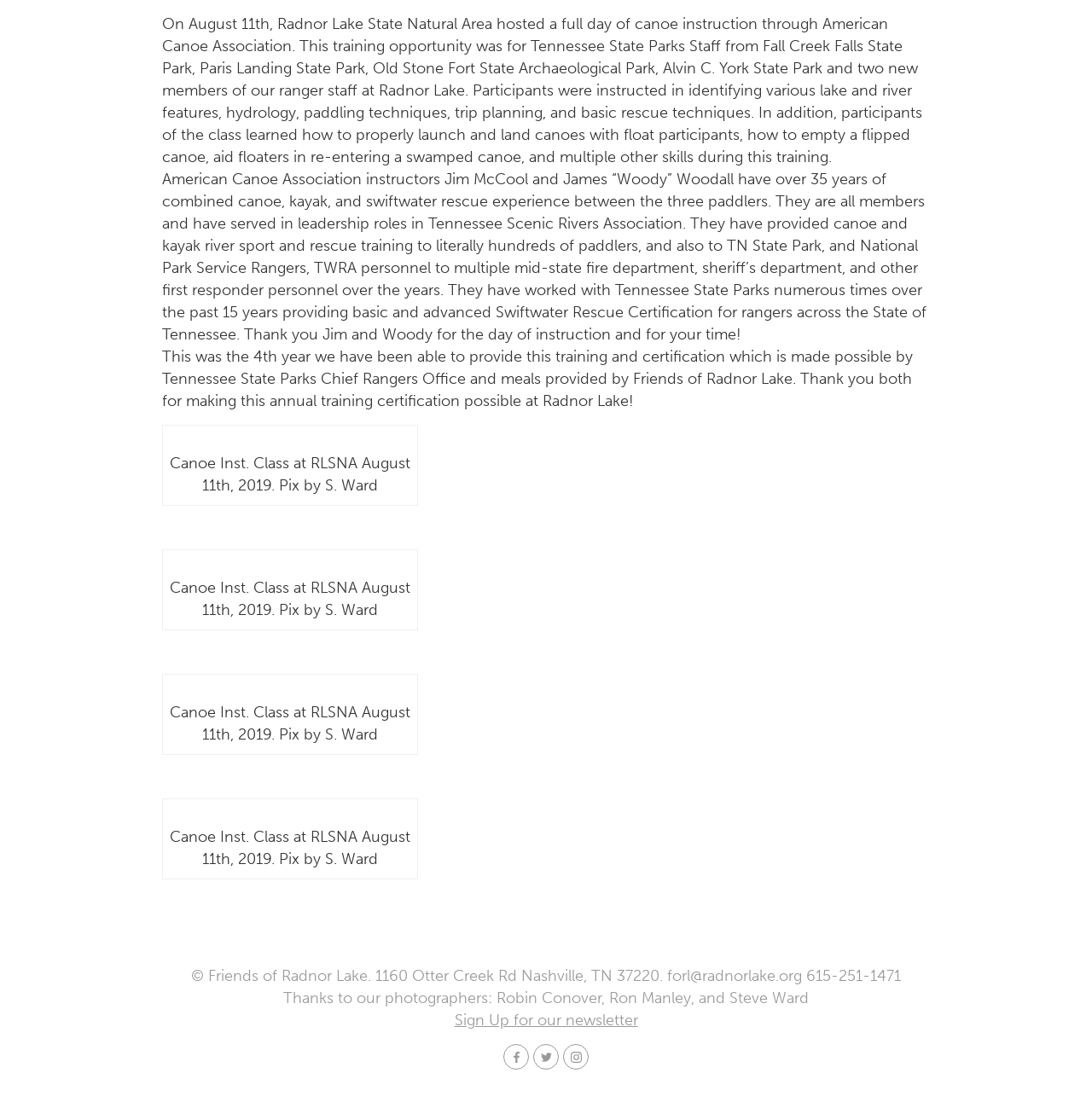Extract the bounding box coordinates for the UI element described as: "615-251-1471".

[0.738, 0.872, 0.825, 0.889]